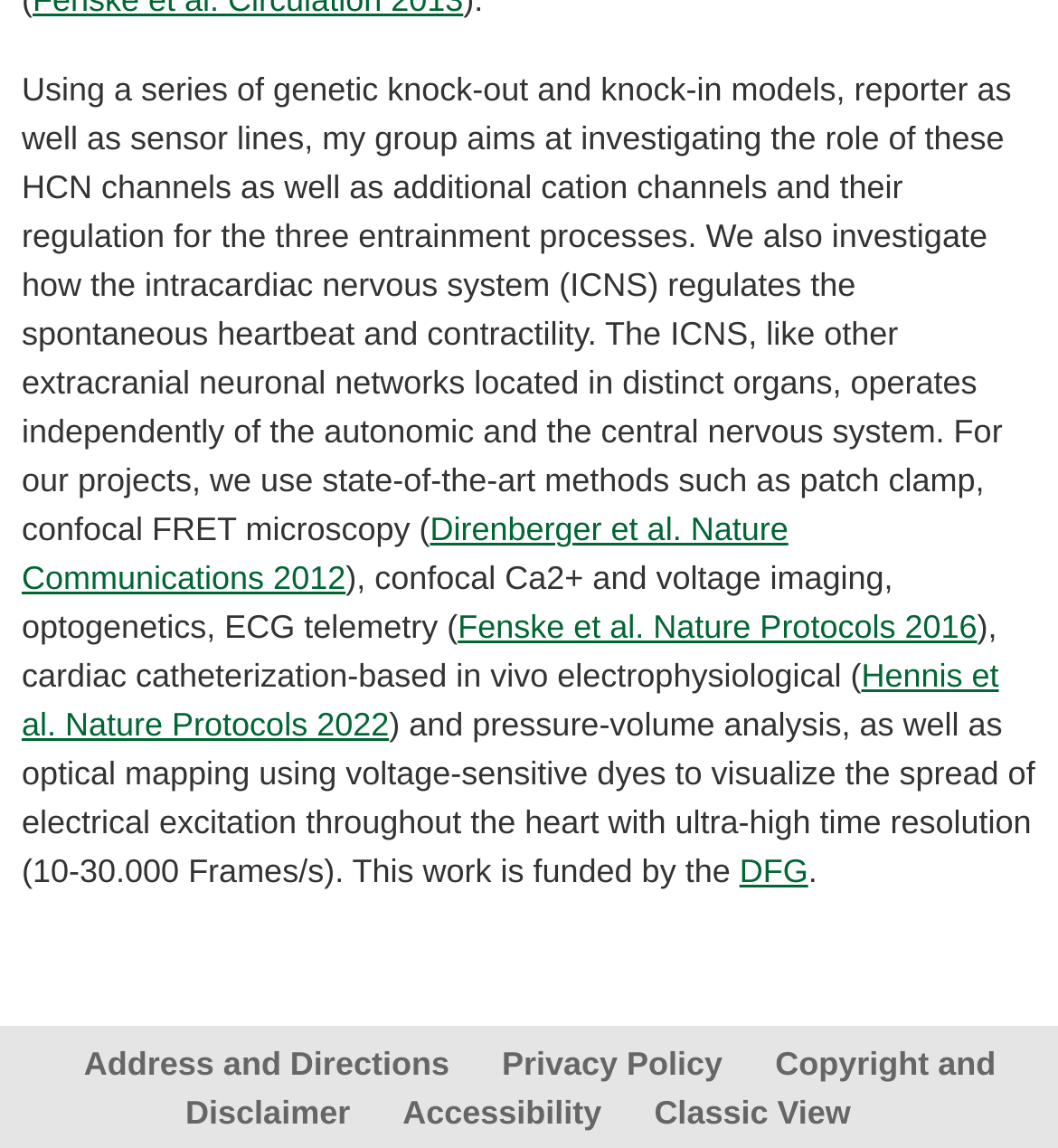Answer this question in one word or a short phrase: What is the research focus of this group?

HCN channels and ICNS